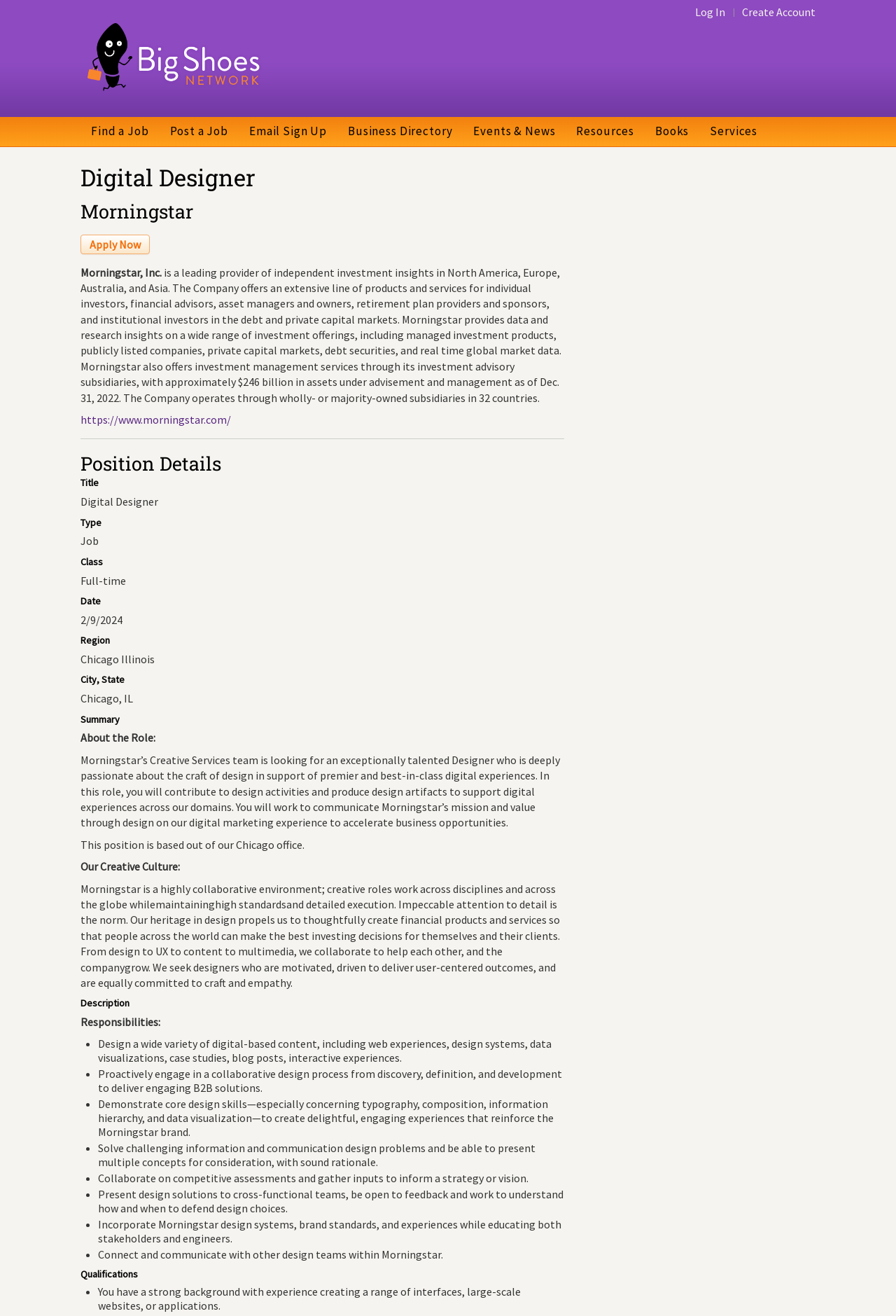Kindly determine the bounding box coordinates for the clickable area to achieve the given instruction: "Log in to your account".

[0.766, 0.0, 0.819, 0.018]